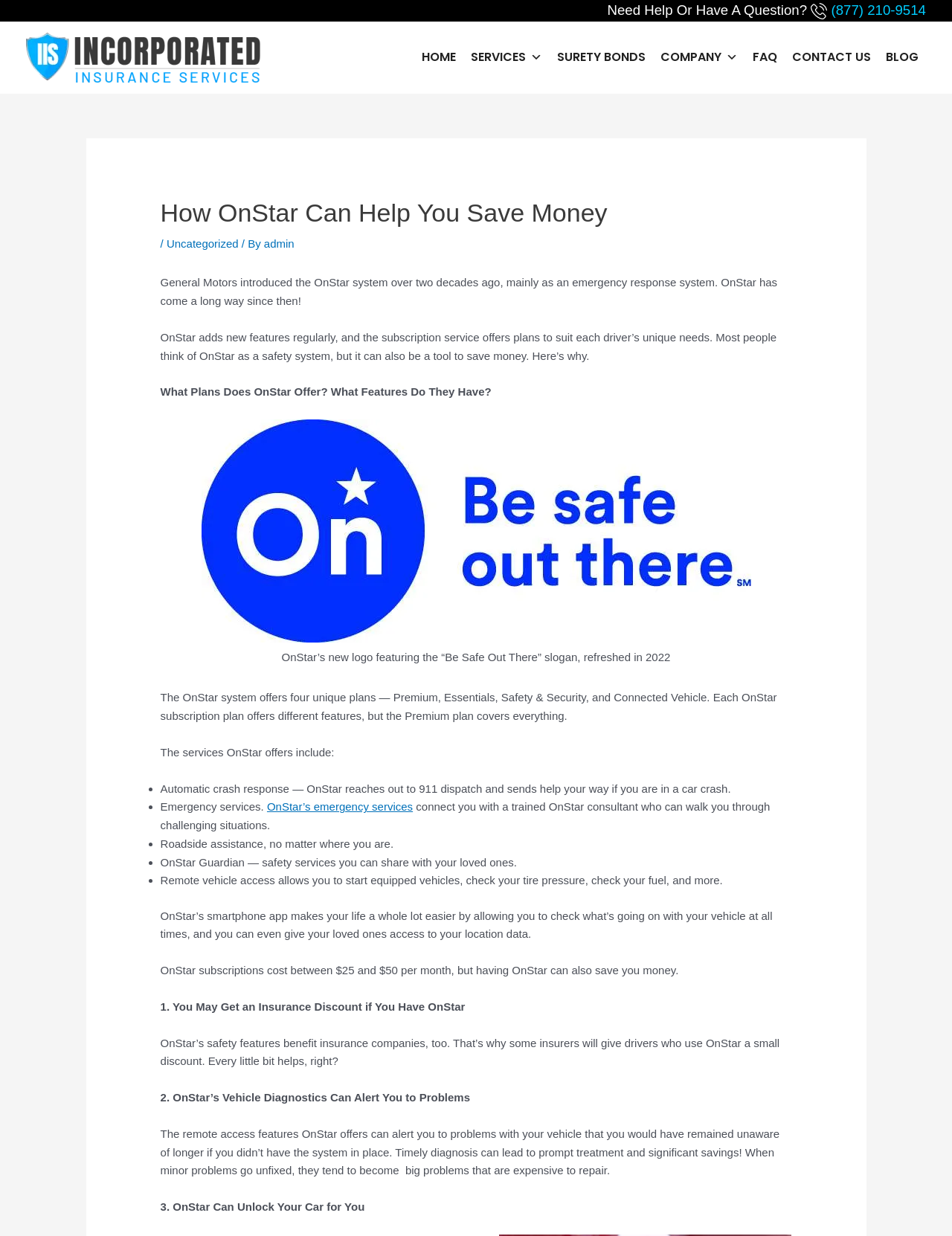Highlight the bounding box coordinates of the element that should be clicked to carry out the following instruction: "Call the phone number for help or questions". The coordinates must be given as four float numbers ranging from 0 to 1, i.e., [left, top, right, bottom].

[0.852, 0.002, 0.973, 0.014]